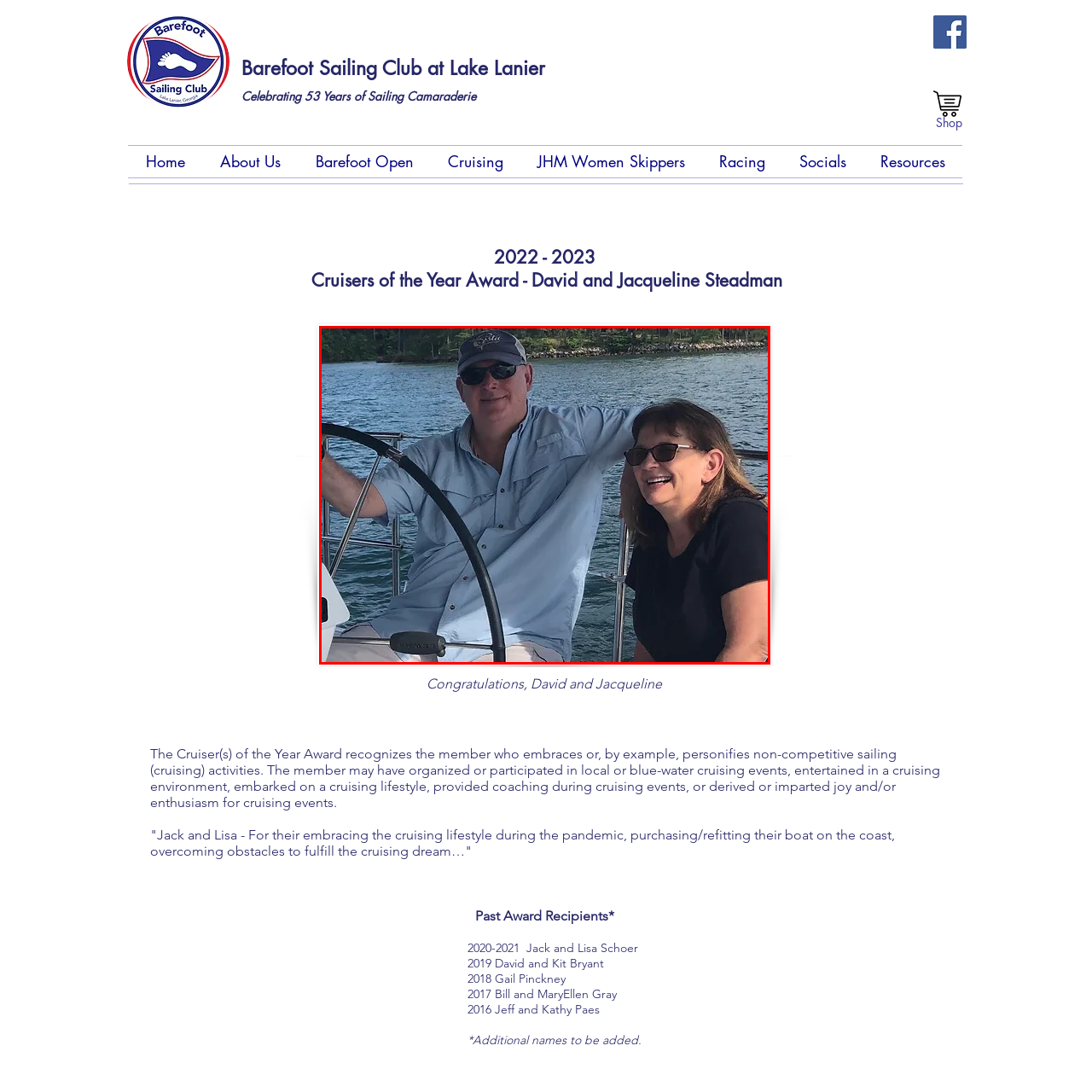What award is associated with this image? Inspect the image encased in the red bounding box and answer using only one word or a brief phrase.

2022-2023 Cruisers of the Year Award